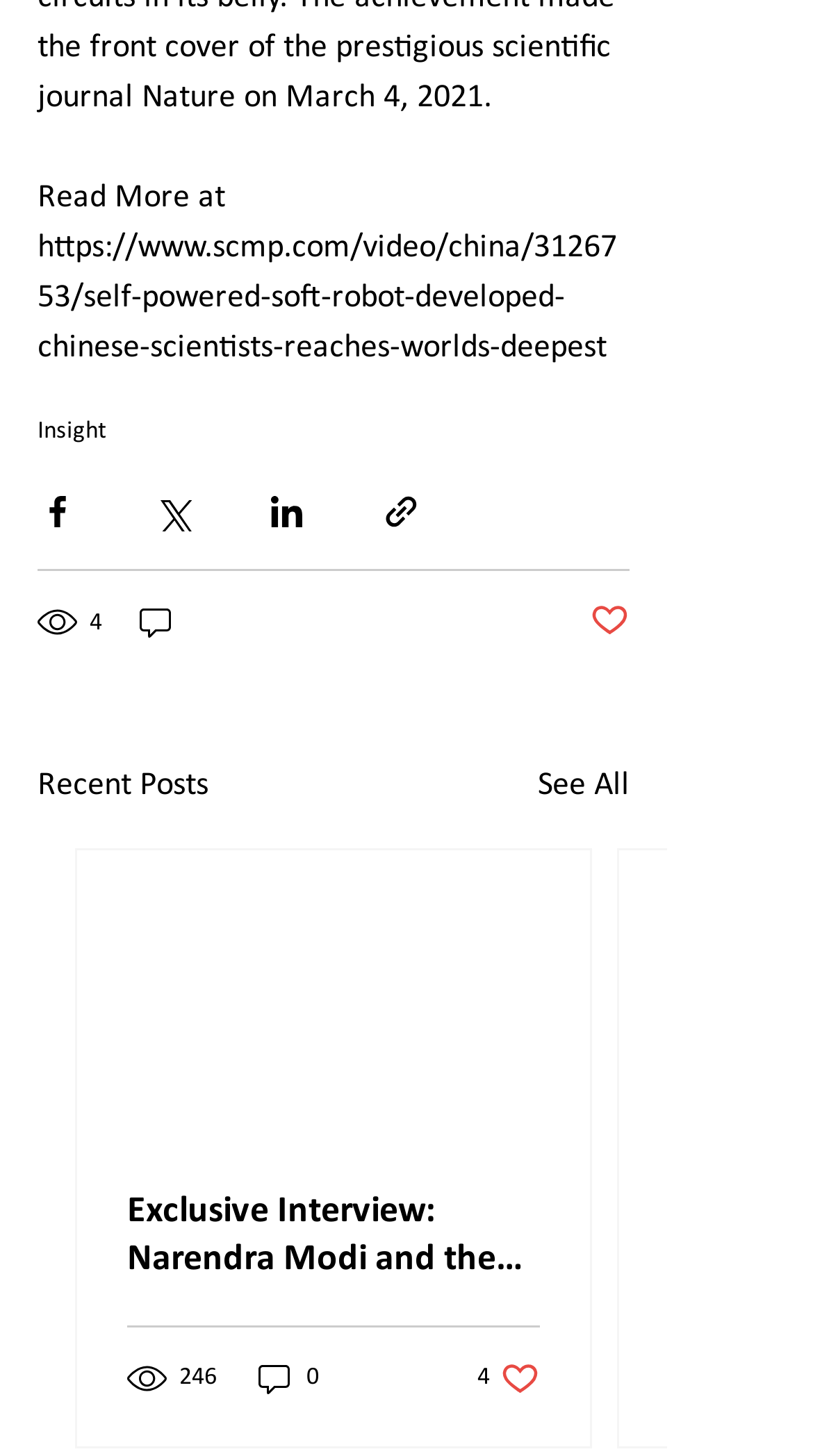Locate the coordinates of the bounding box for the clickable region that fulfills this instruction: "Click the 'Share via Facebook' button".

[0.046, 0.338, 0.095, 0.365]